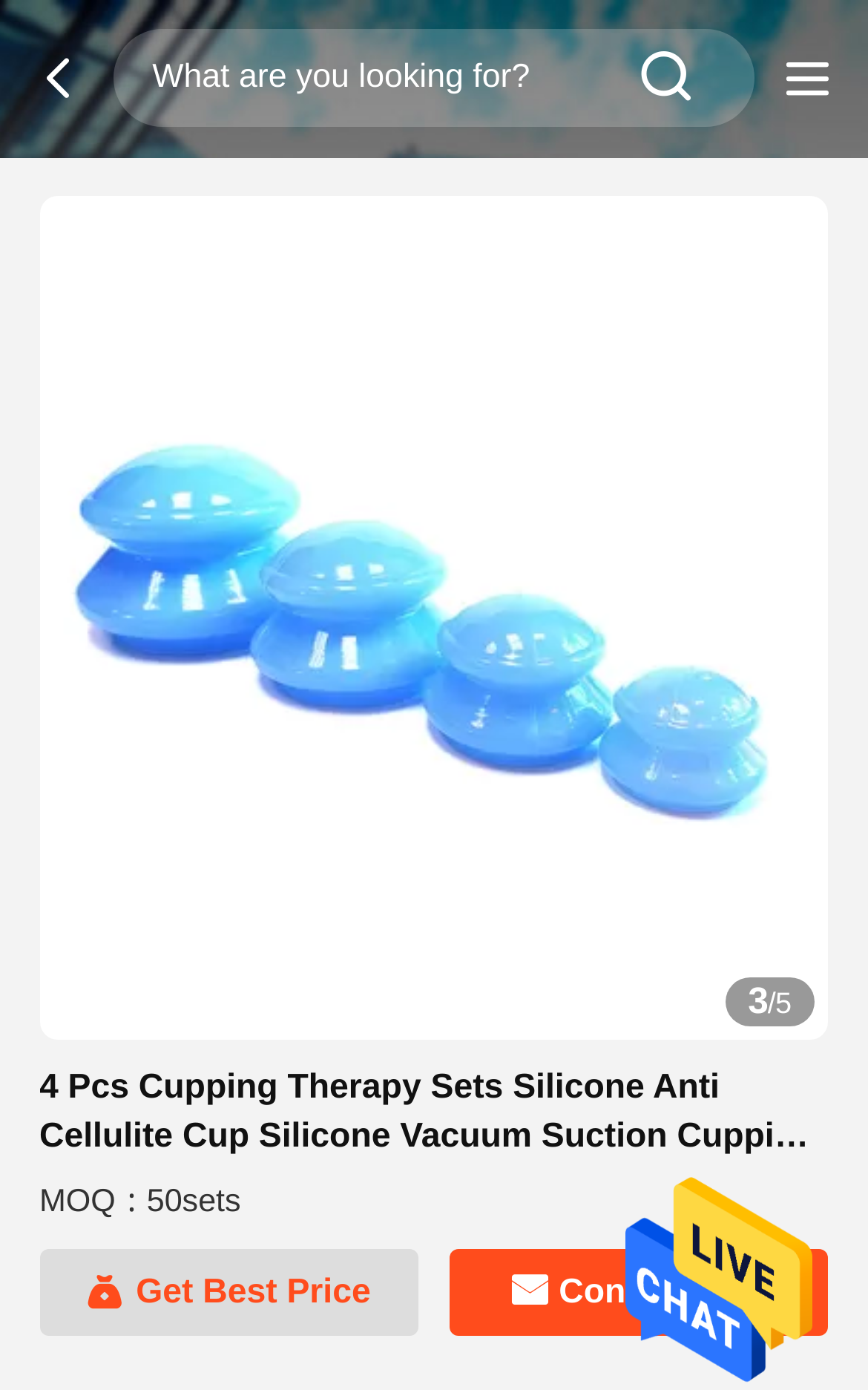Extract the primary headline from the webpage and present its text.

4 Pcs Cupping Therapy Sets Silicone Anti Cellulite Cup Silicone Vacuum Suction Cupping Cups For Muscle And Pain